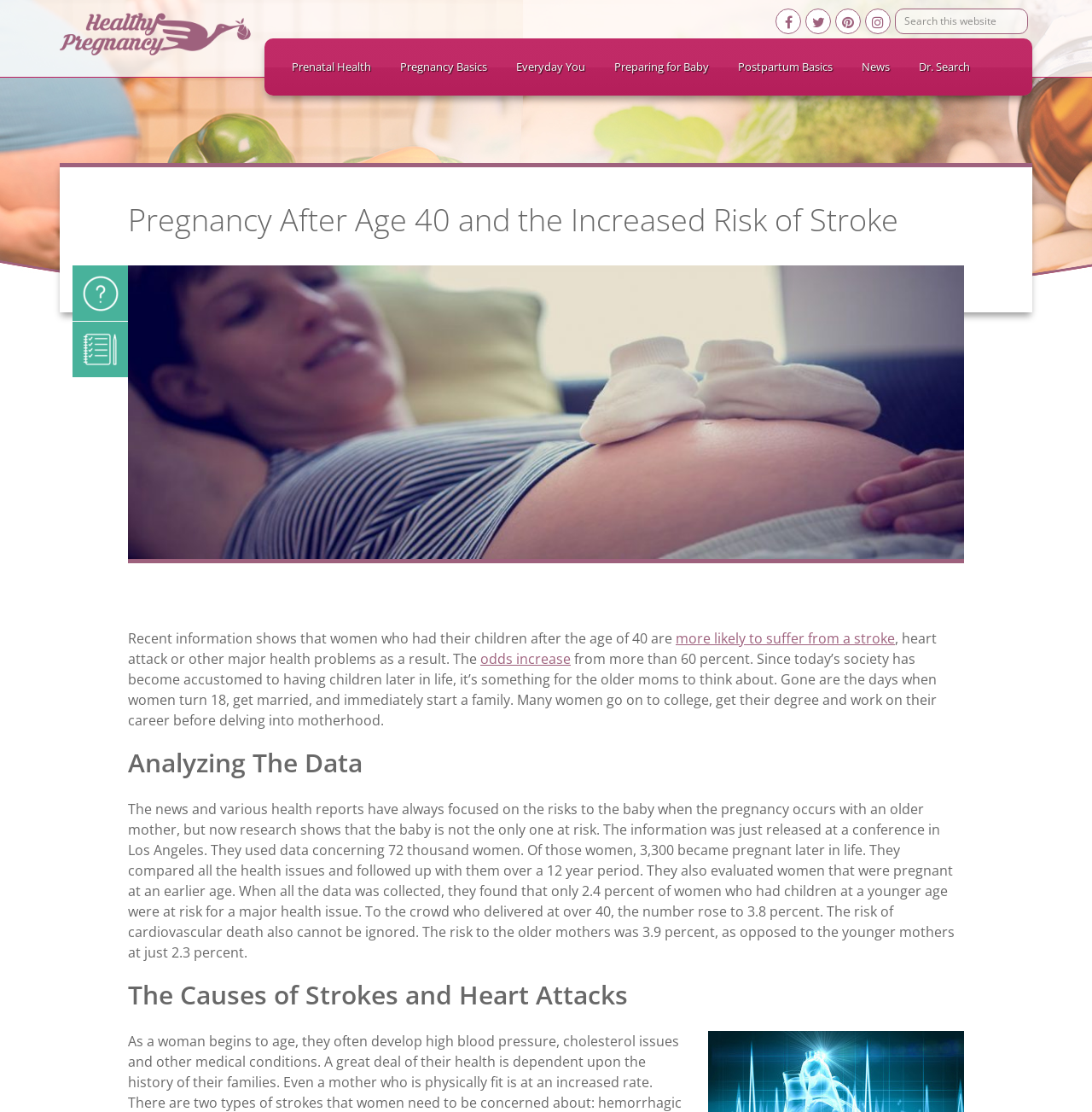What is the navigation menu?
Give a detailed response to the question by analyzing the screenshot.

The navigation menu is located at the top of the webpage, and it has a label 'Main'. It contains links to various sections of the website, including 'Prenatal Health', 'Pregnancy Basics', and 'News'.